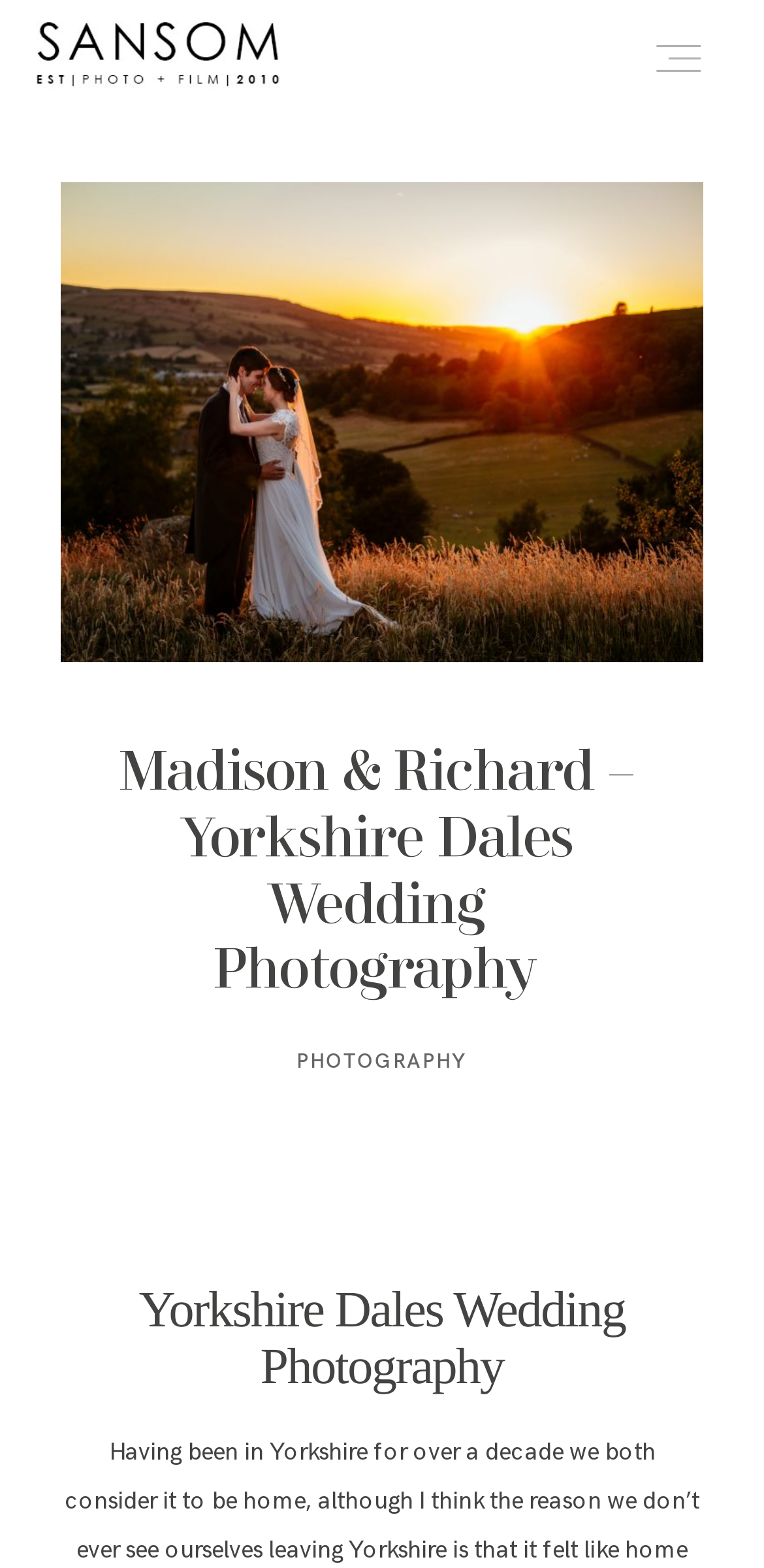Please answer the following question using a single word or phrase: 
Is there a blog section on this website?

Yes